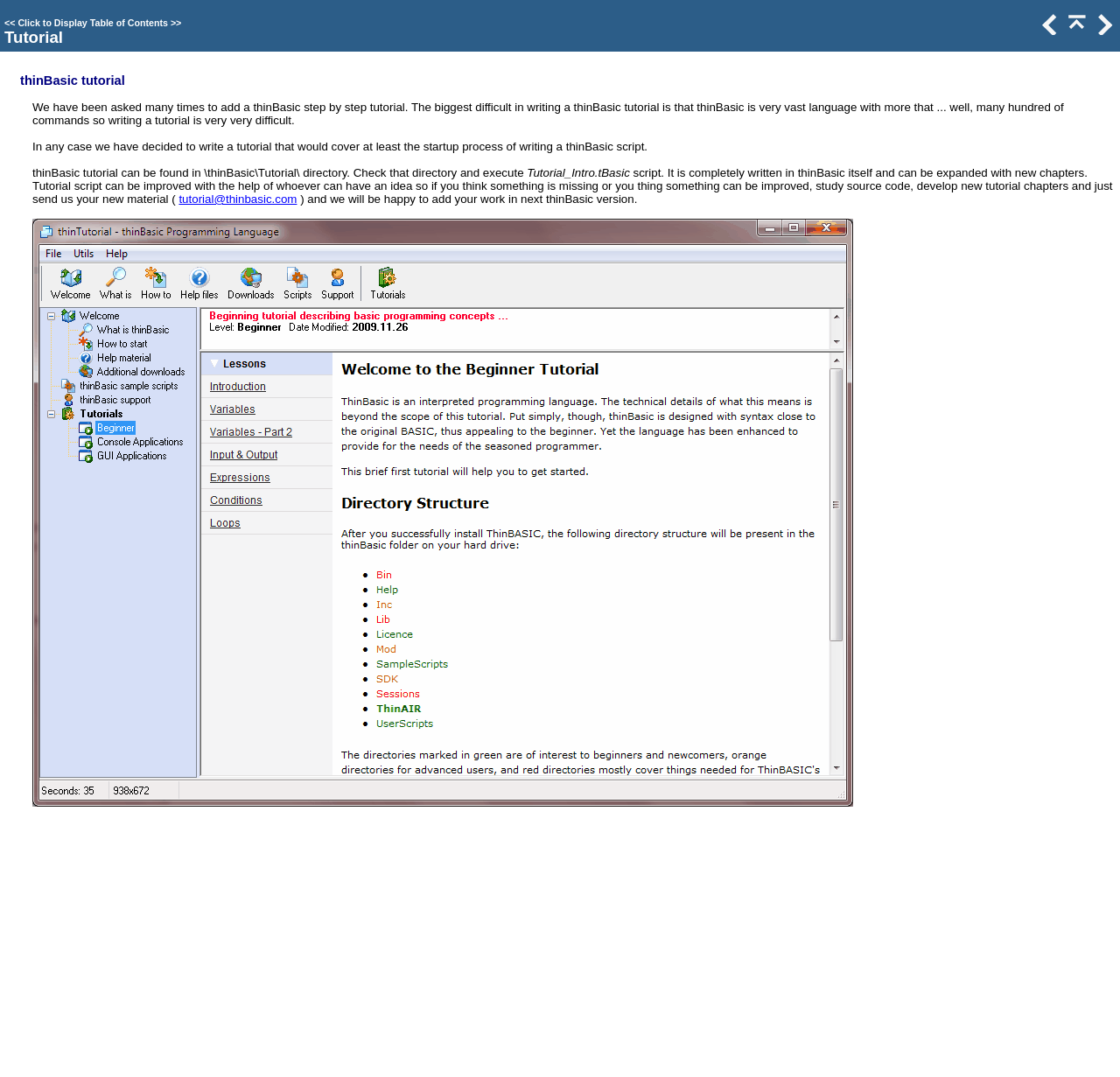Find the bounding box coordinates for the UI element whose description is: "title="Previous Topic"". The coordinates should be four float numbers between 0 and 1, in the format [left, top, right, bottom].

[0.925, 0.023, 0.947, 0.035]